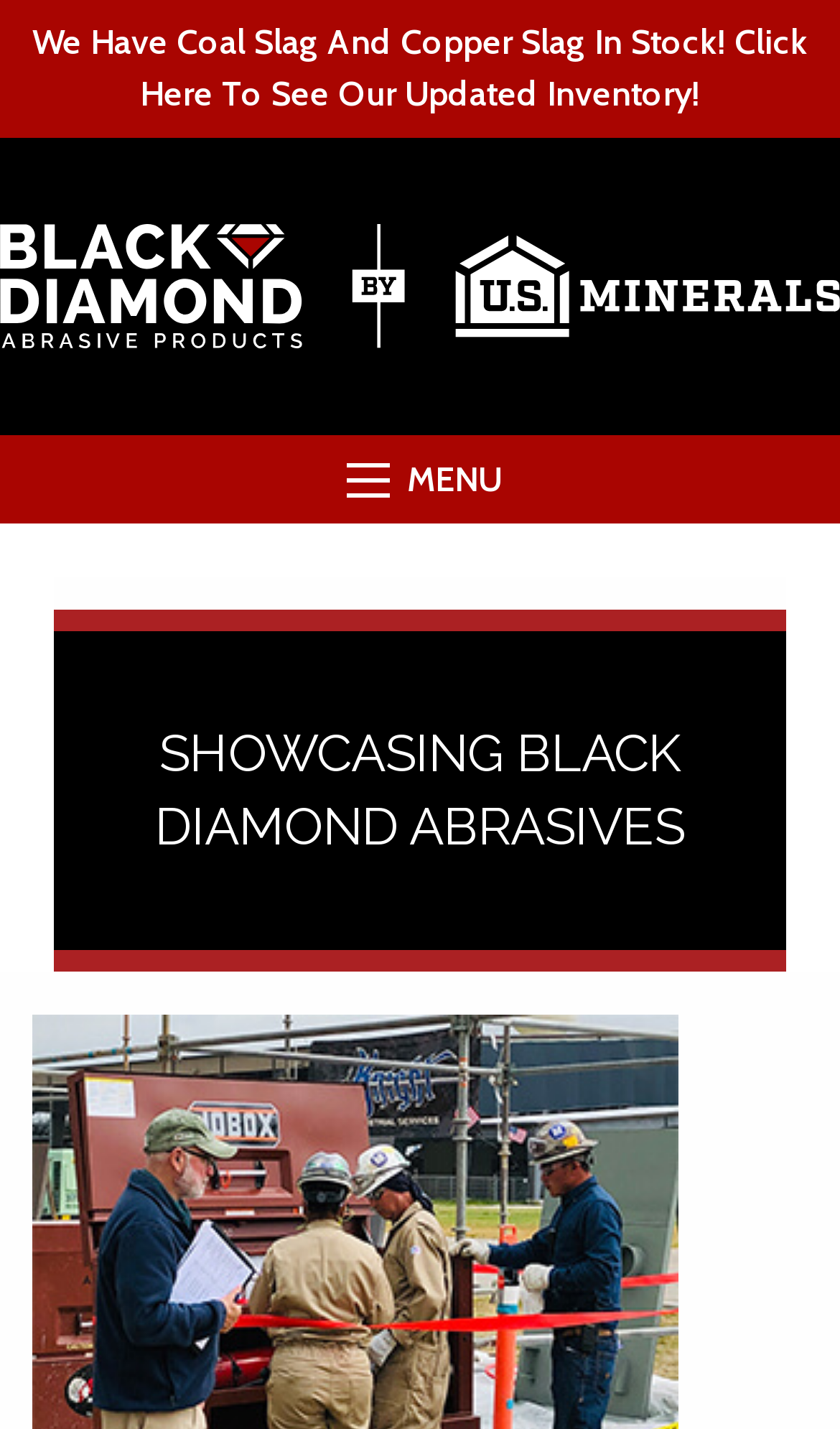Bounding box coordinates are to be given in the format (top-left x, top-left y, bottom-right x, bottom-right y). All values must be floating point numbers between 0 and 1. Provide the bounding box coordinate for the UI element described as: parent_node: Search name="s" placeholder="Search"

None